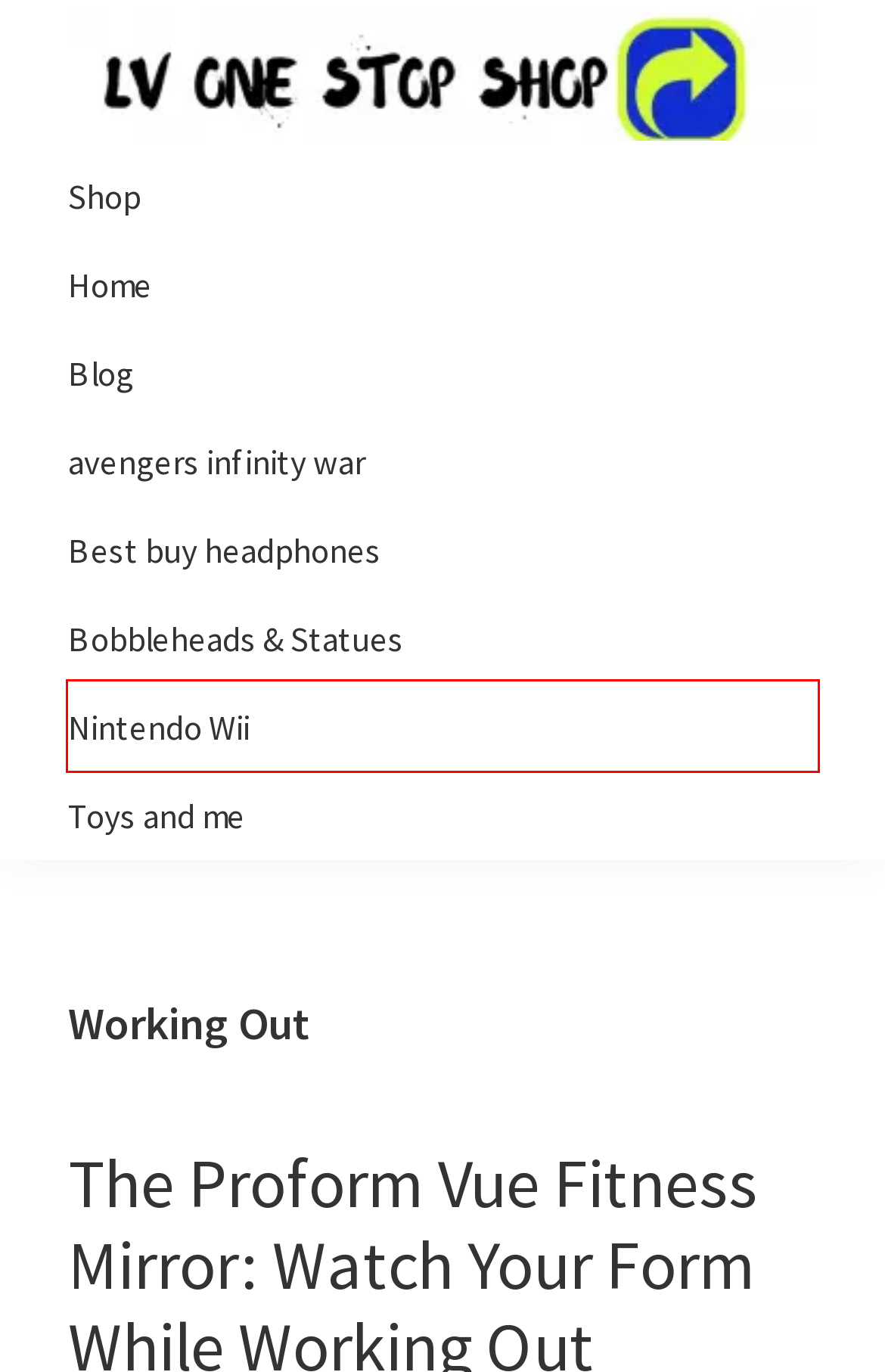Examine the screenshot of the webpage, which includes a red bounding box around an element. Choose the best matching webpage description for the page that will be displayed after clicking the element inside the red bounding box. Here are the candidates:
A. Nintendo Wii Categorized Posts at Lv One Stop Shop
B. Lv One Stop Shop: Shop
C. Best buy headphones Categorized Posts at Lv One Stop Shop
D. Toys and me Categorized Posts at Lv One Stop Shop
E. Lv One Stop Shop: Blog
F. Bobbleheads & Statues Categorized Posts at Lv One Stop Shop
G. avengers infinity war Categorized Posts at Lv One Stop Shop
H. Lv One Stop Shop: Have You Ever Gone To A One-Stop Shop?

A